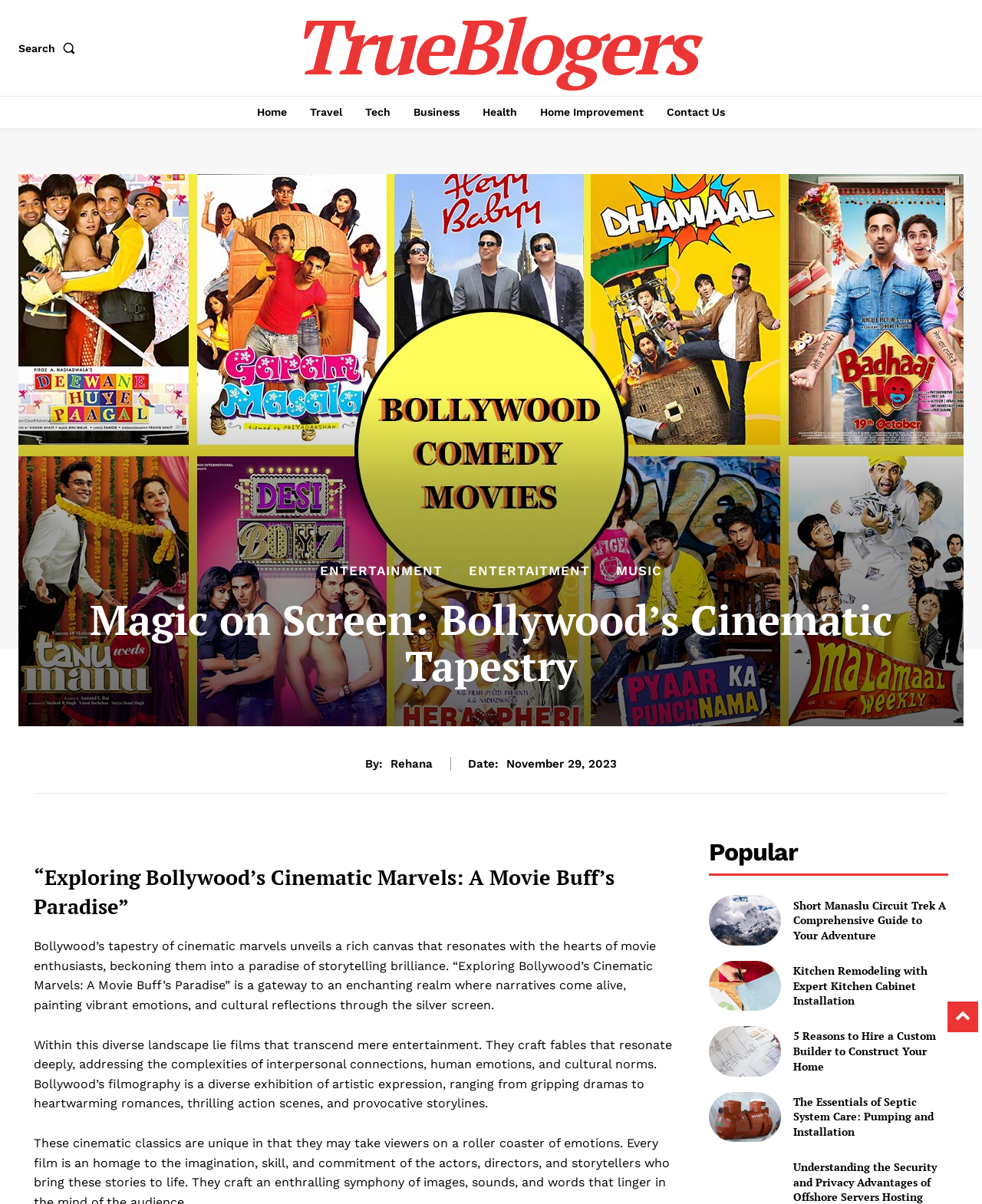Using the webpage screenshot and the element description Contact Us, determine the bounding box coordinates. Specify the coordinates in the format (top-left x, top-left y, bottom-right x, bottom-right y) with values ranging from 0 to 1.

[0.671, 0.08, 0.746, 0.106]